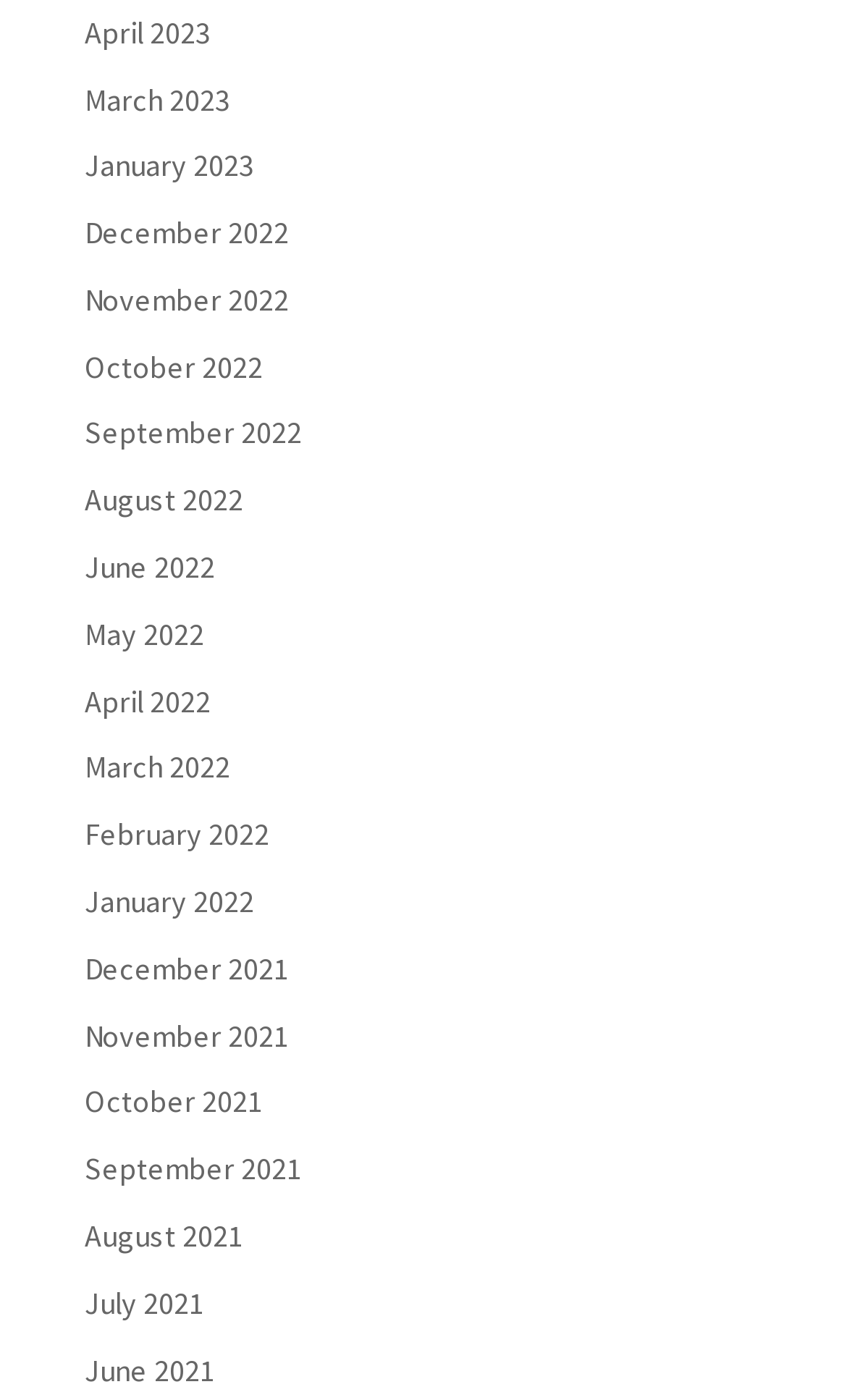Find the bounding box coordinates of the clickable area required to complete the following action: "view June 2021".

[0.1, 0.964, 0.254, 0.992]